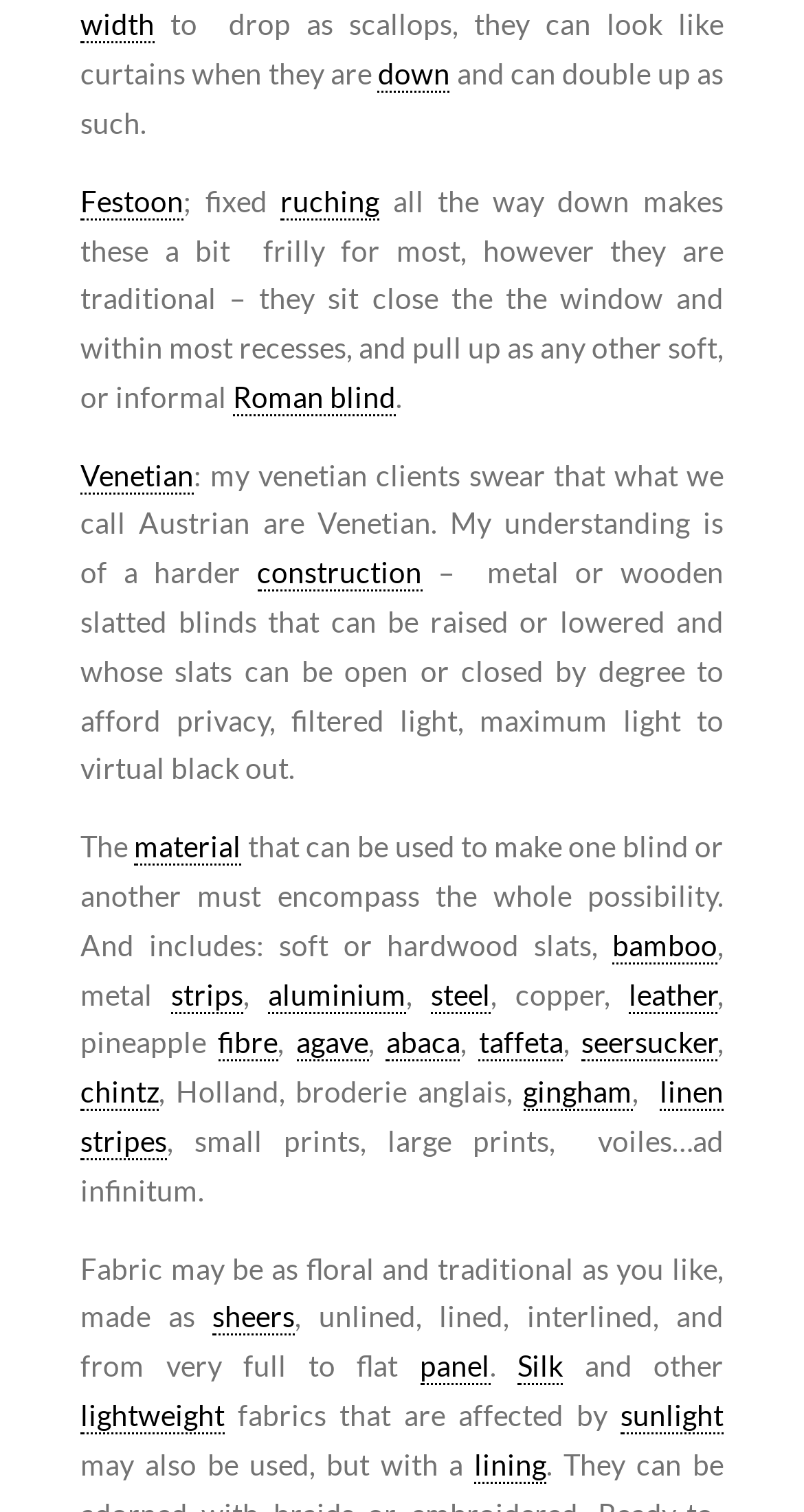Can you find the bounding box coordinates of the area I should click to execute the following instruction: "Click on the link to learn about Festoon"?

[0.1, 0.121, 0.228, 0.145]